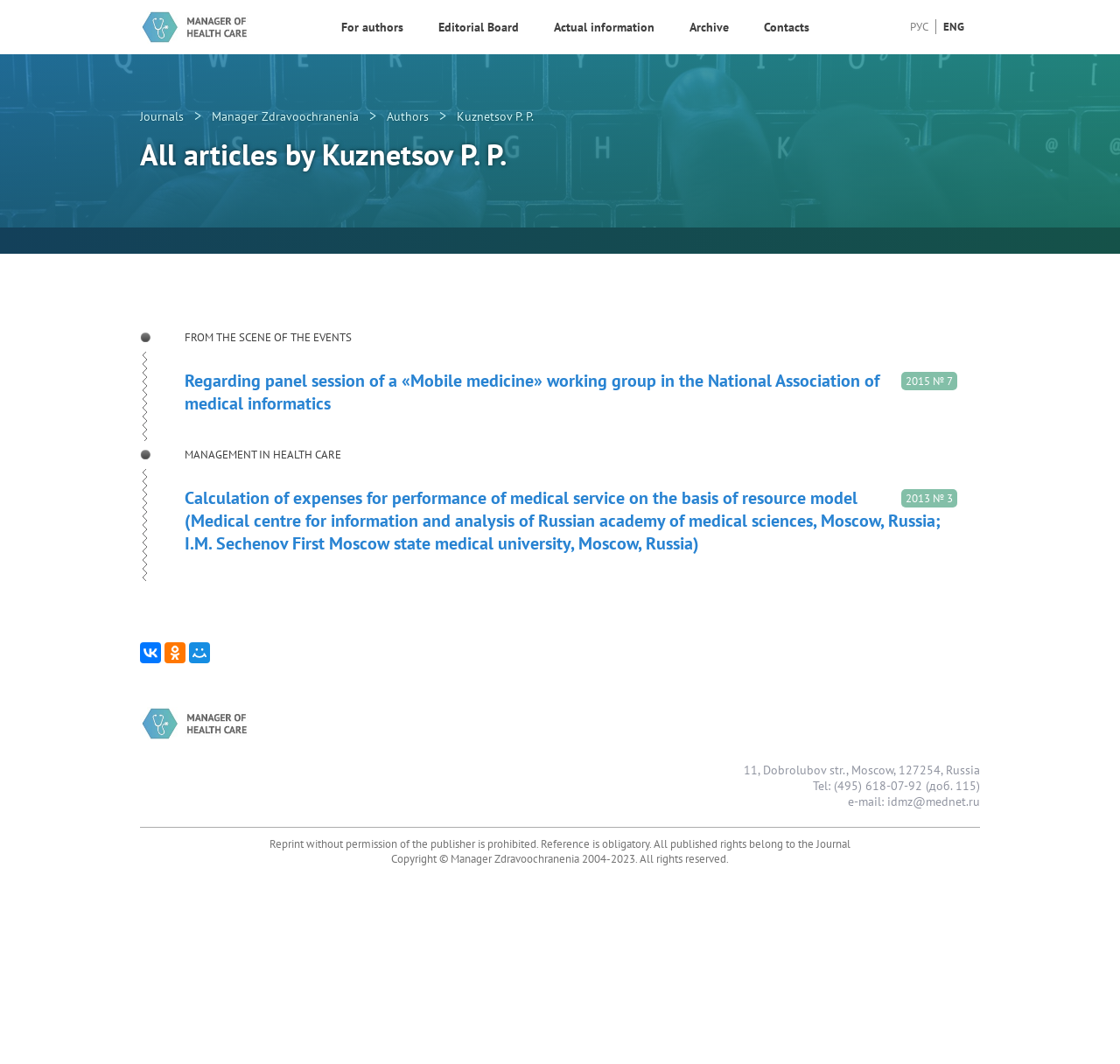Please locate the bounding box coordinates of the element that should be clicked to complete the given instruction: "Explore Daytona 500".

None